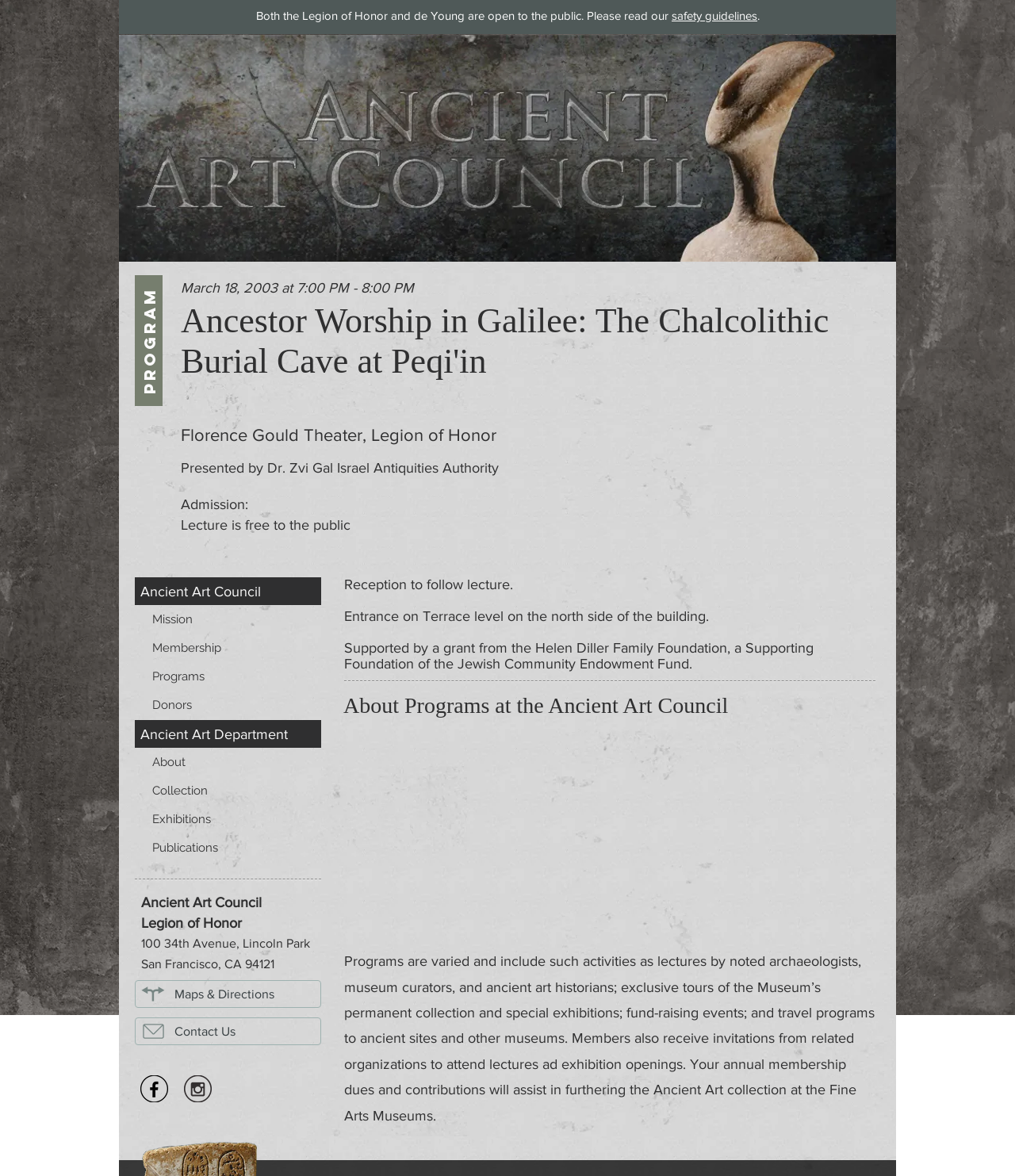What is the date of the lecture?
Using the image provided, answer with just one word or phrase.

March 18, 2003